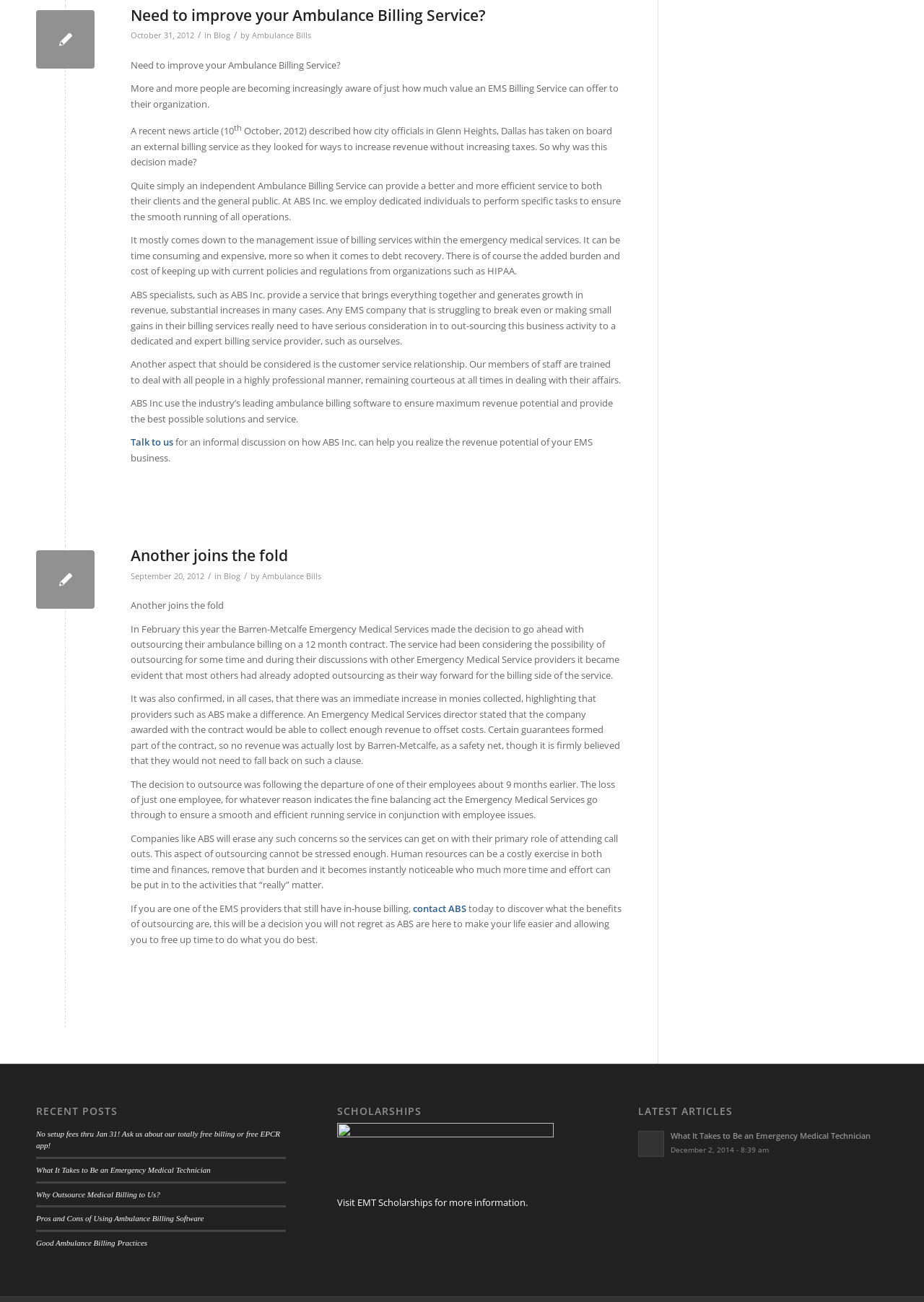Using the information from the screenshot, answer the following question thoroughly:
What is the topic of the first article?

The first article's title is 'Need to improve your Ambulance Billing Service?' which indicates that the topic of the article is related to ambulance billing service.